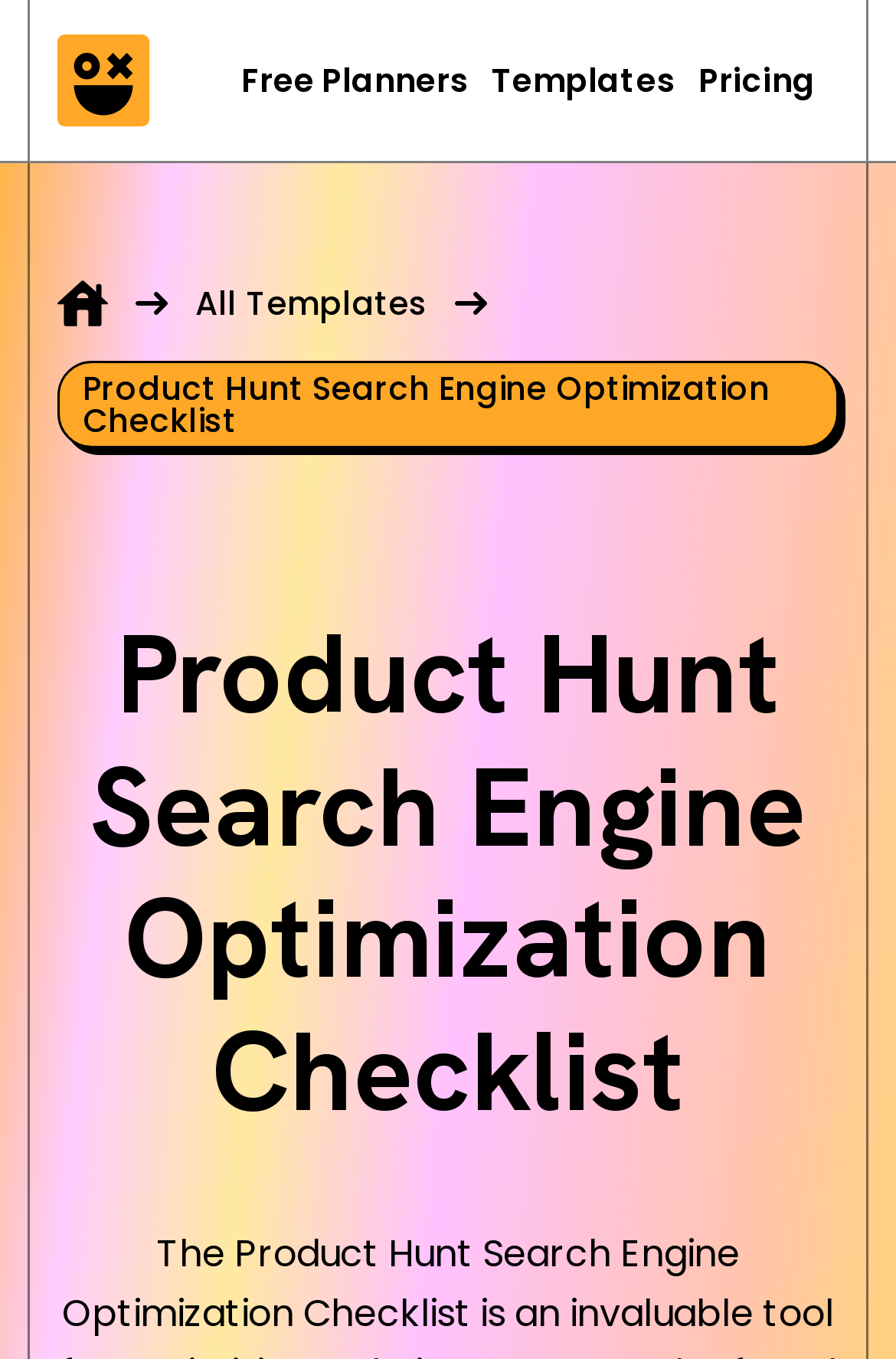Provide the bounding box coordinates of the HTML element this sentence describes: "Buy Tickets". The bounding box coordinates consist of four float numbers between 0 and 1, i.e., [left, top, right, bottom].

None